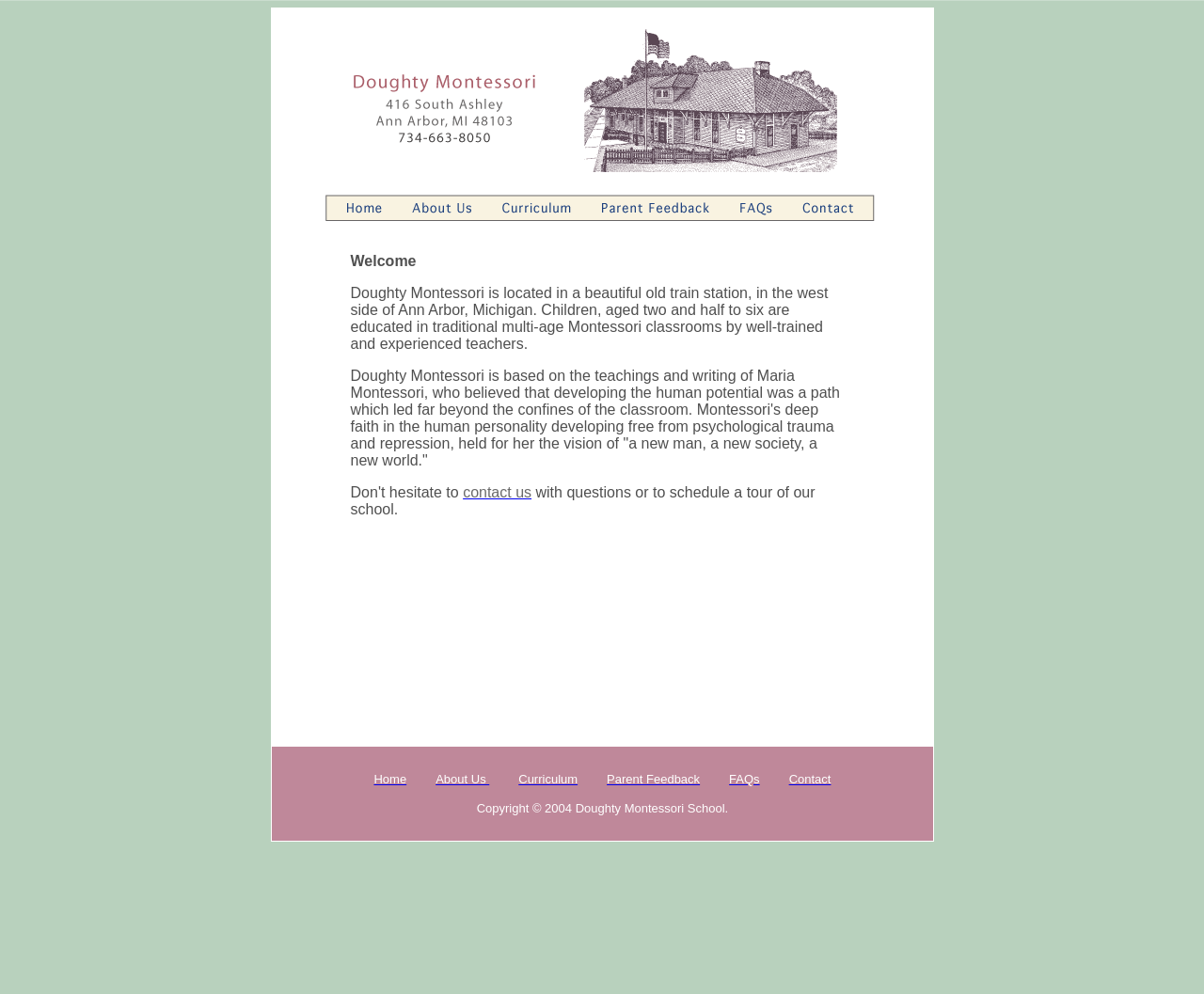Using the provided element description: "Contact", identify the bounding box coordinates. The coordinates should be four floats between 0 and 1 in the order [left, top, right, bottom].

[0.655, 0.777, 0.69, 0.791]